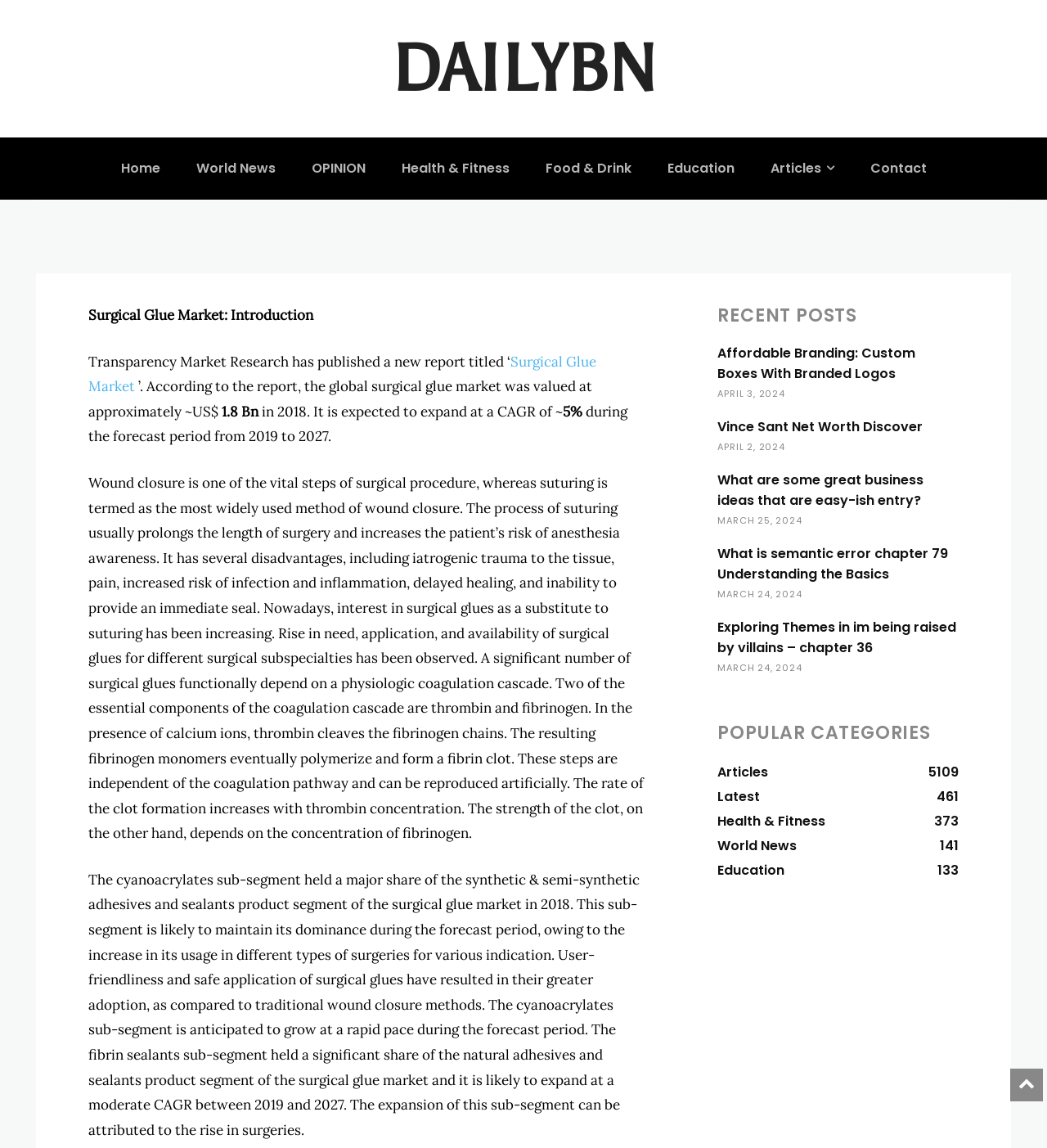Provide the bounding box coordinates of the area you need to click to execute the following instruction: "Click on the 'Contact' link".

[0.82, 0.12, 0.896, 0.174]